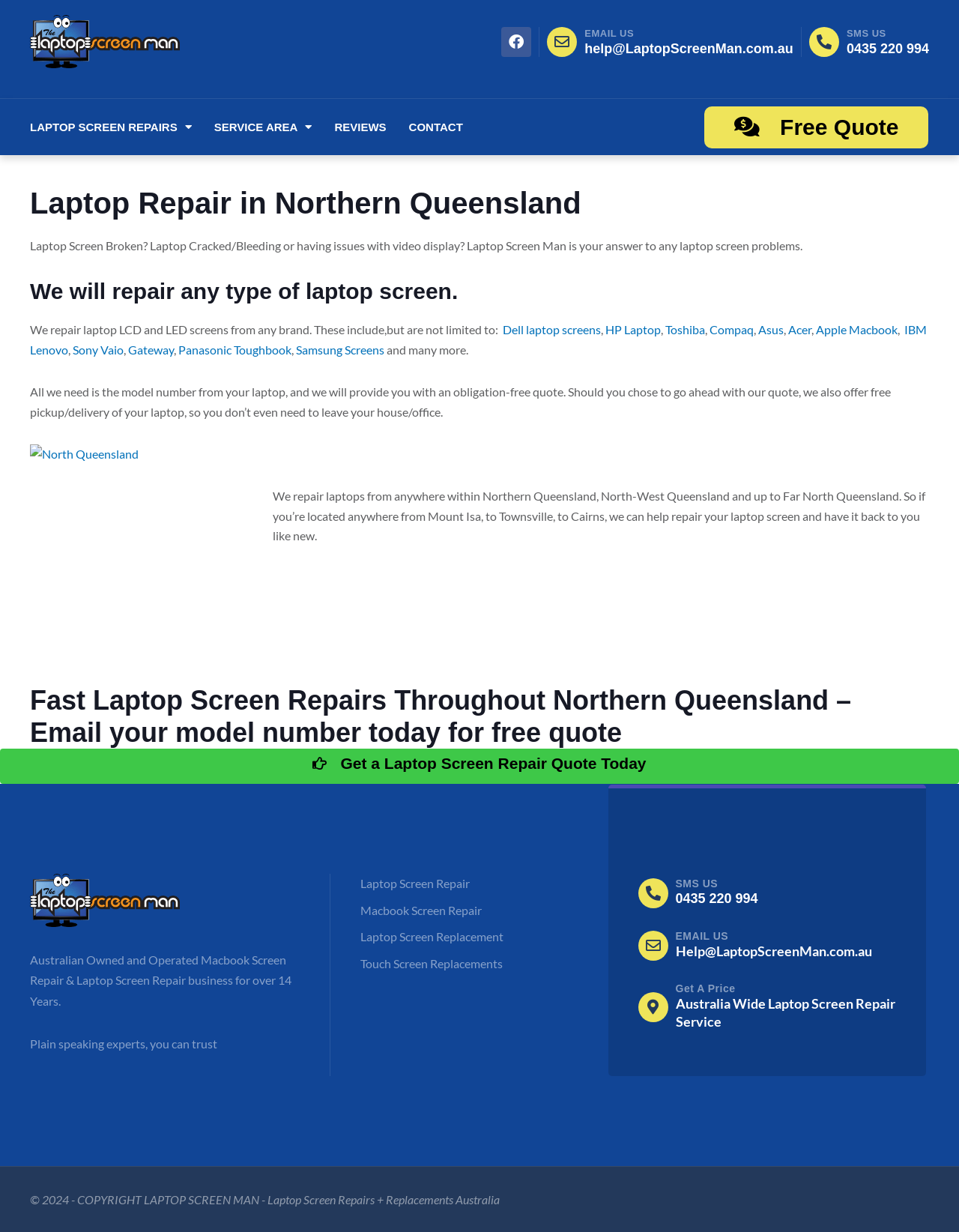Extract the main title from the webpage and generate its text.

Laptop Repair in Northern Queensland